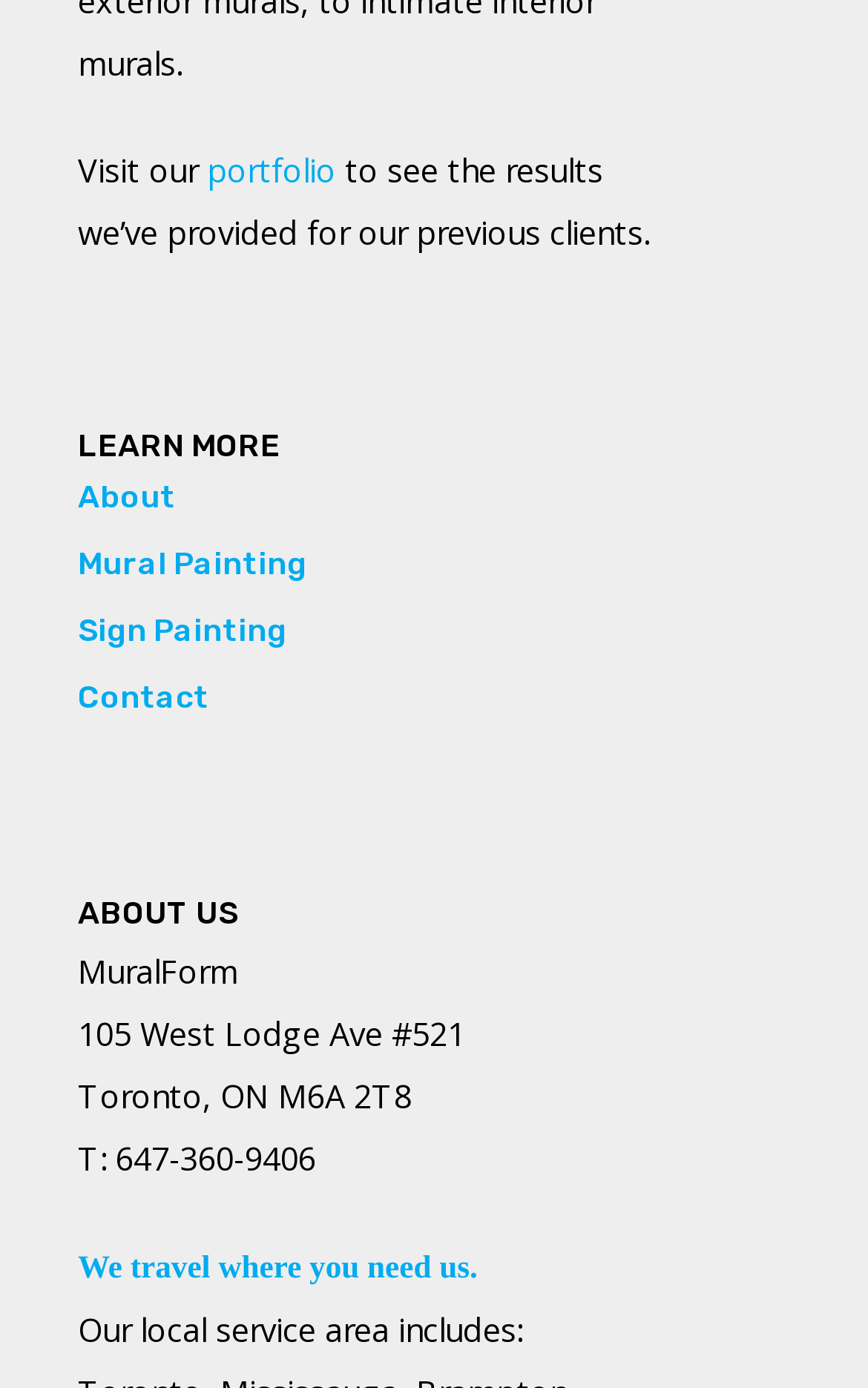Given the description "Contact", provide the bounding box coordinates of the corresponding UI element.

[0.09, 0.486, 0.91, 0.521]